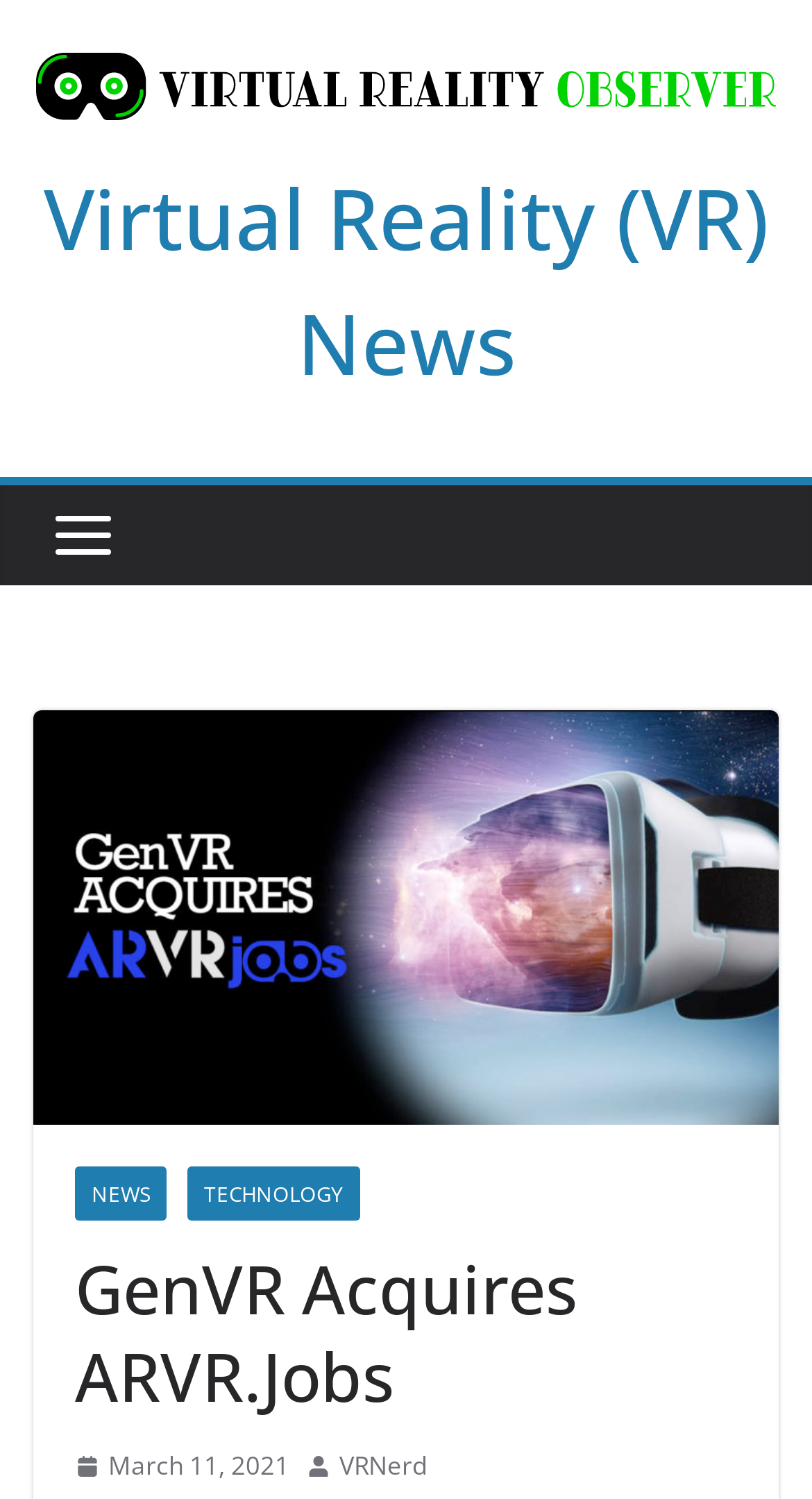What is the author of the news article?
Please answer the question with a detailed response using the information from the screenshot.

I found the author of the news article by looking at the element with type 'link' and text content 'VRNerd'. This element is a child of the root element and is likely indicating the author of the article.